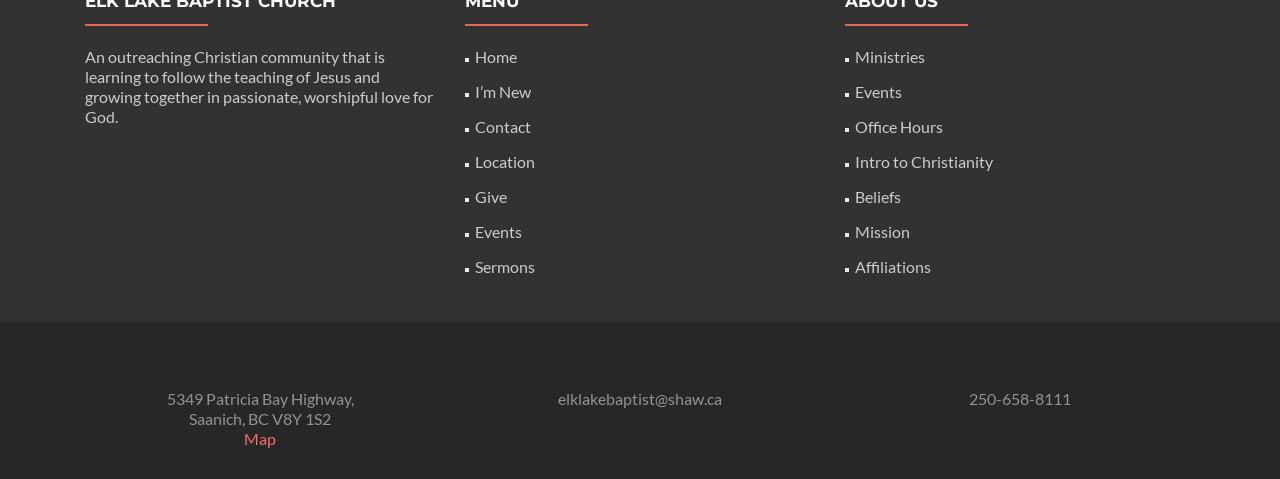Specify the bounding box coordinates (top-left x, top-left y, bottom-right x, bottom-right y) of the UI element in the screenshot that matches this description: Intro to Christianity

[0.668, 0.317, 0.776, 0.357]